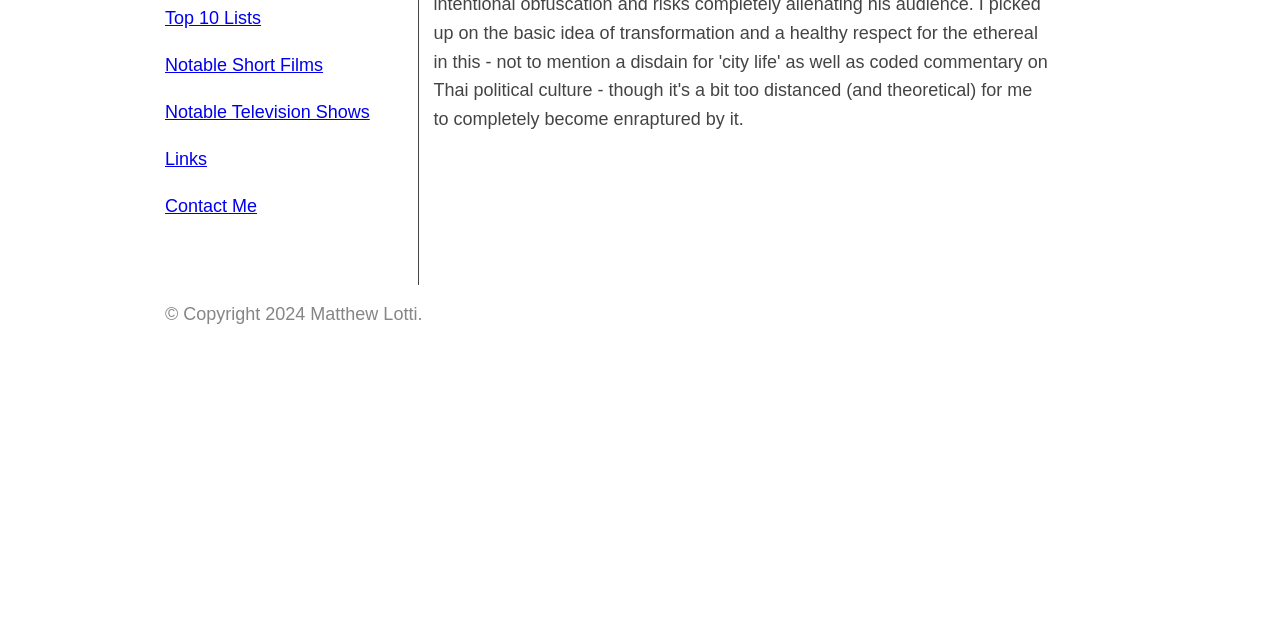Provide the bounding box coordinates for the specified HTML element described in this description: "Links". The coordinates should be four float numbers ranging from 0 to 1, in the format [left, top, right, bottom].

[0.129, 0.232, 0.162, 0.264]